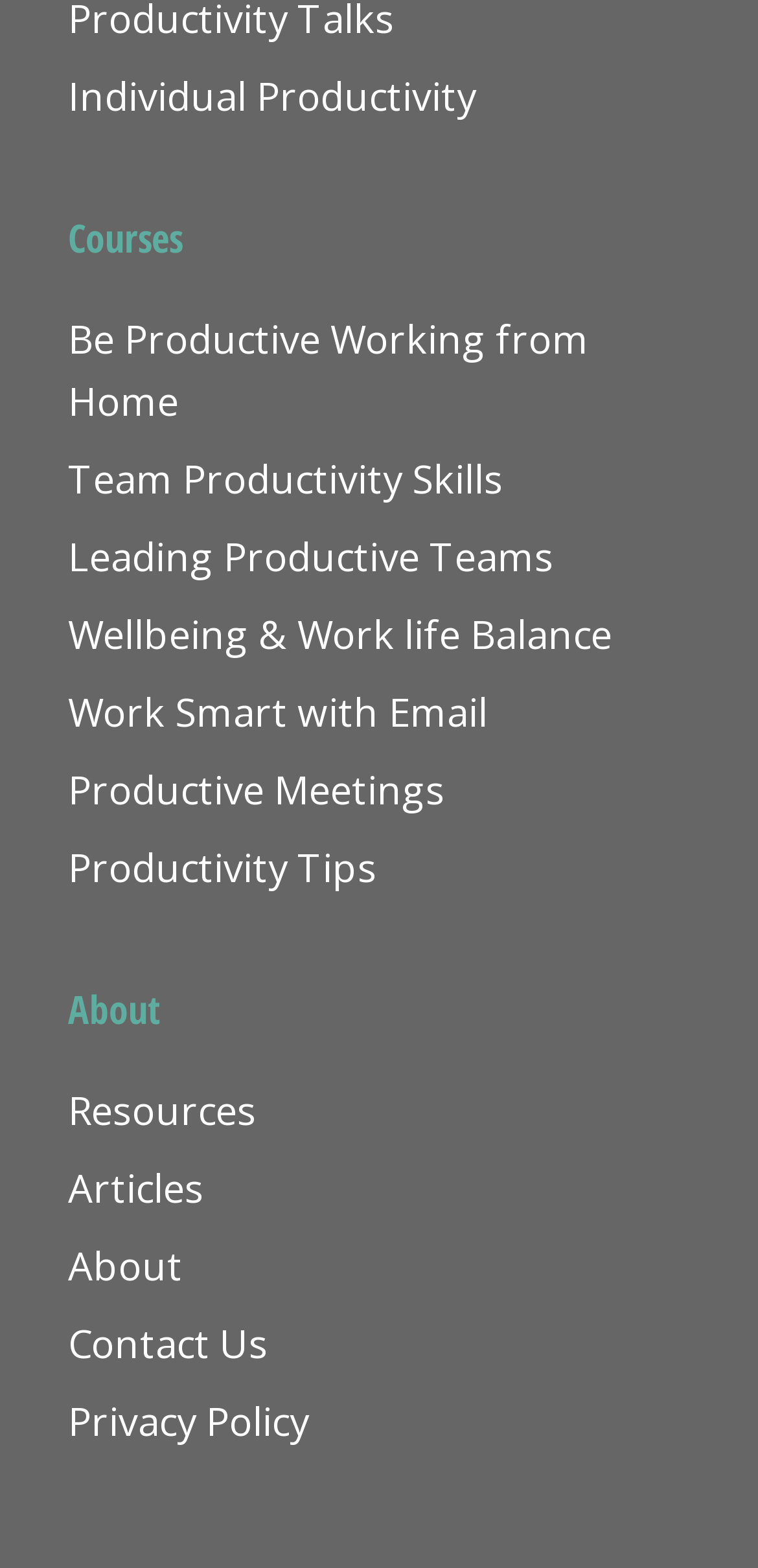Find the bounding box coordinates of the element's region that should be clicked in order to follow the given instruction: "Read 'The Social Media Bar Room'". The coordinates should consist of four float numbers between 0 and 1, i.e., [left, top, right, bottom].

None